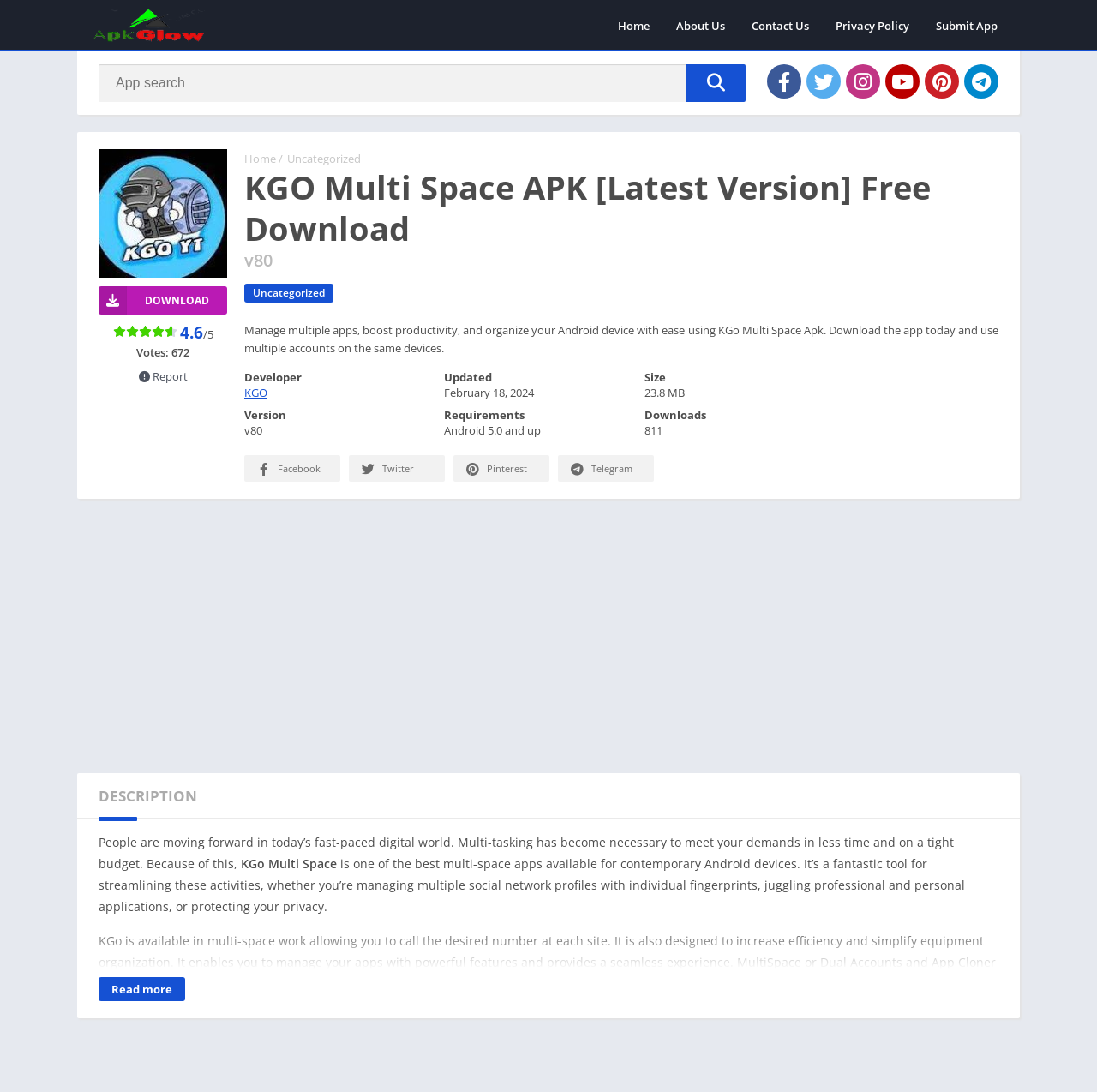Determine the main headline of the webpage and provide its text.

KGO Multi Space APK [Latest Version] Free Download